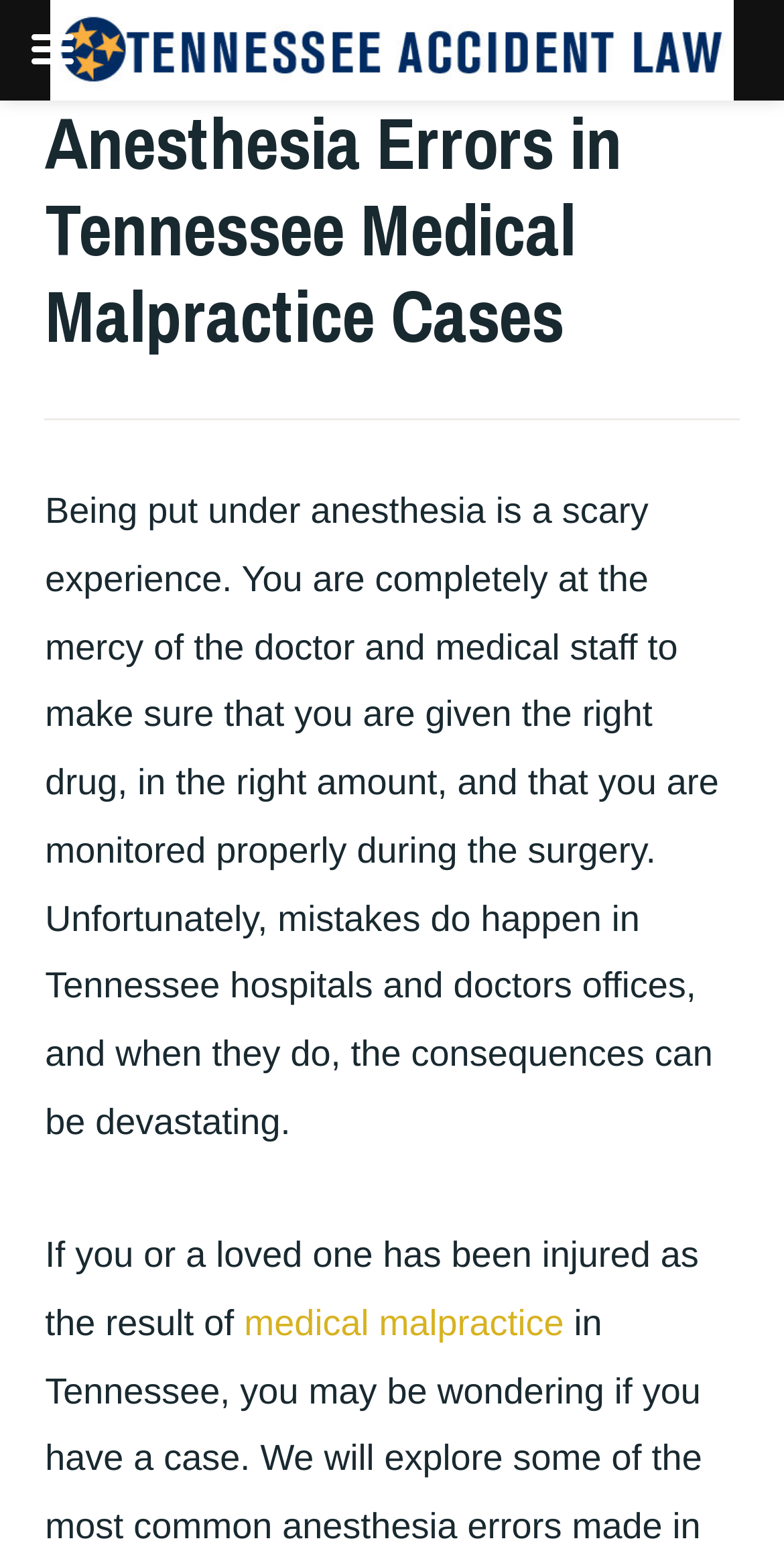For the element described, predict the bounding box coordinates as (top-left x, top-left y, bottom-right x, bottom-right y). All values should be between 0 and 1. Element description: medical malpractice

[0.311, 0.838, 0.719, 0.864]